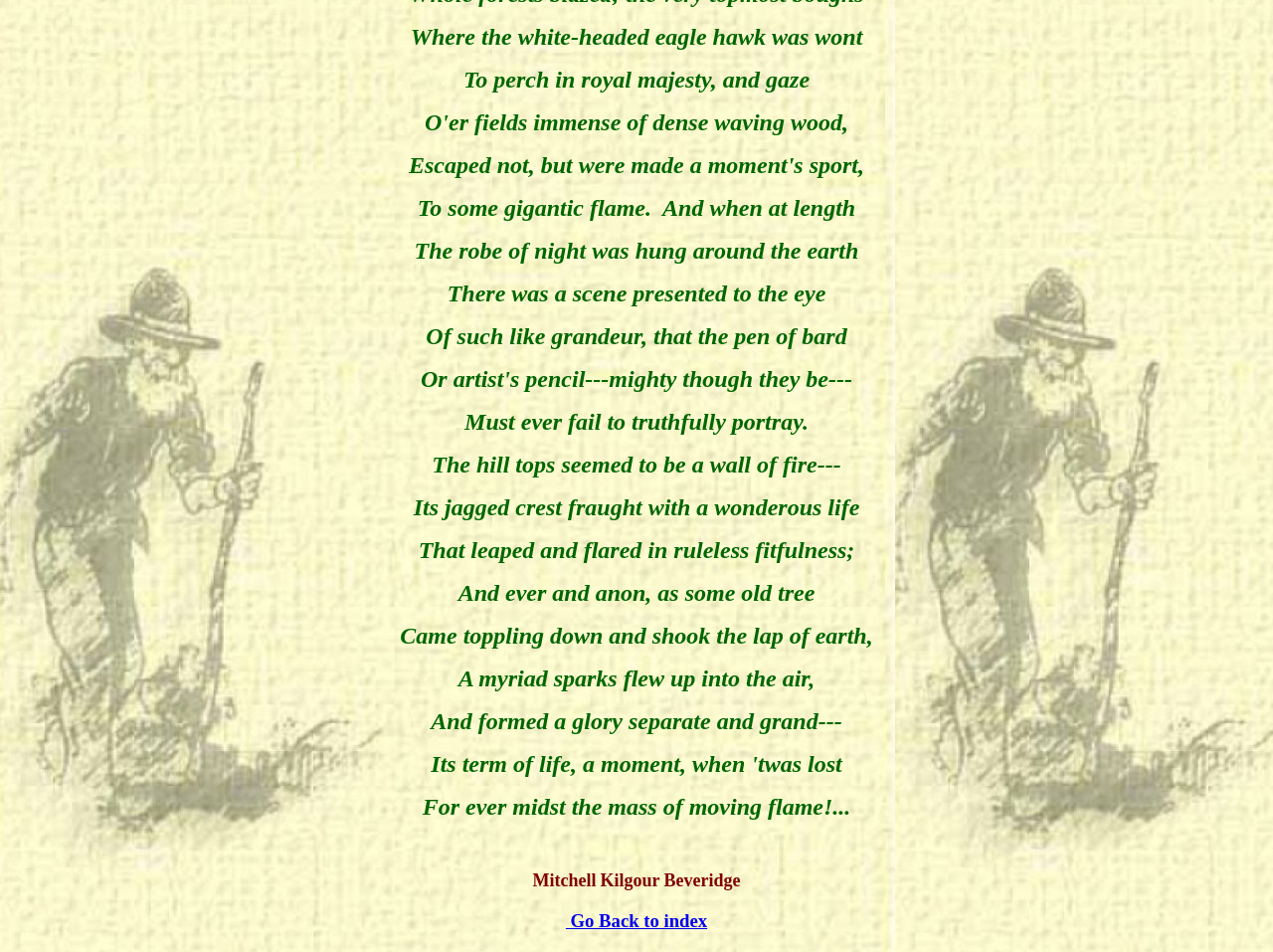What is the poem about?
Answer the question with detailed information derived from the image.

The poem appears to be describing a natural scene, with vivid imagery of a landscape with hills, fire, and sparks. The language used is poetic and evocative, suggesting a sense of wonder and awe at the natural world.